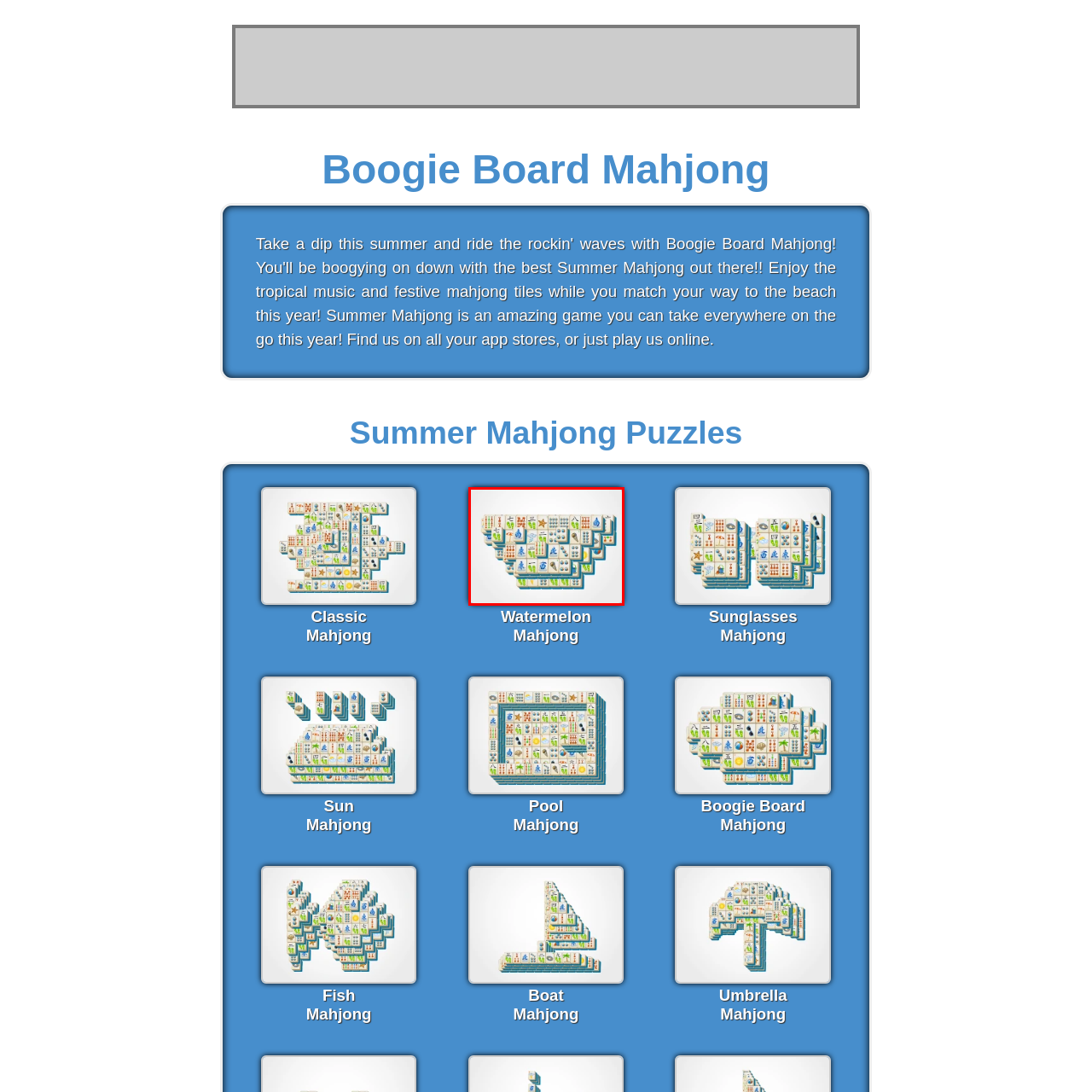Inspect the section within the red border, What is the theme of the Watermelon Mahjong game? Provide a one-word or one-phrase answer.

Playful and vibrant